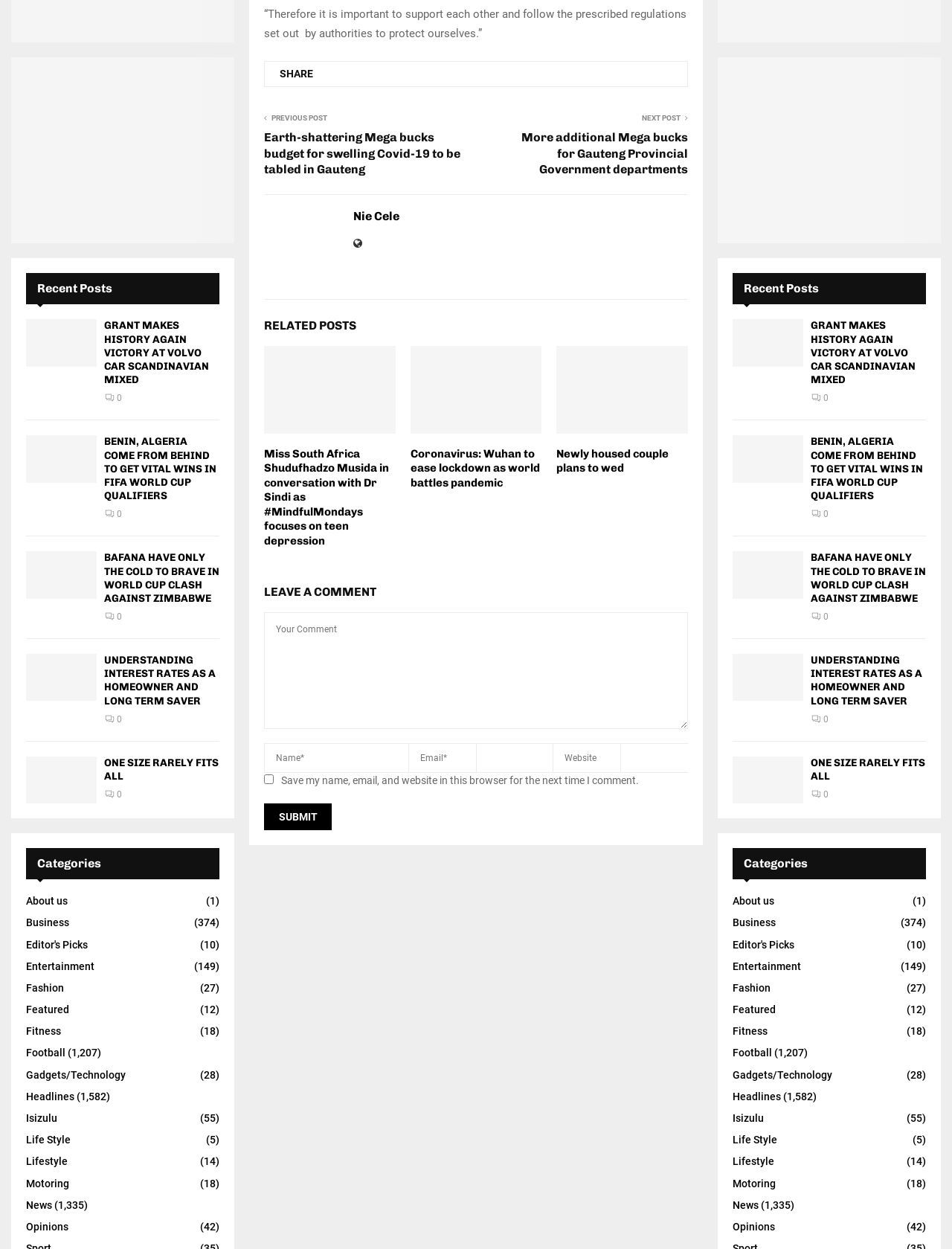What is the title of the first related post?
Using the visual information, answer the question in a single word or phrase.

Miss South Africa Shudufhadzo Musida in conversation with Dr Sindi